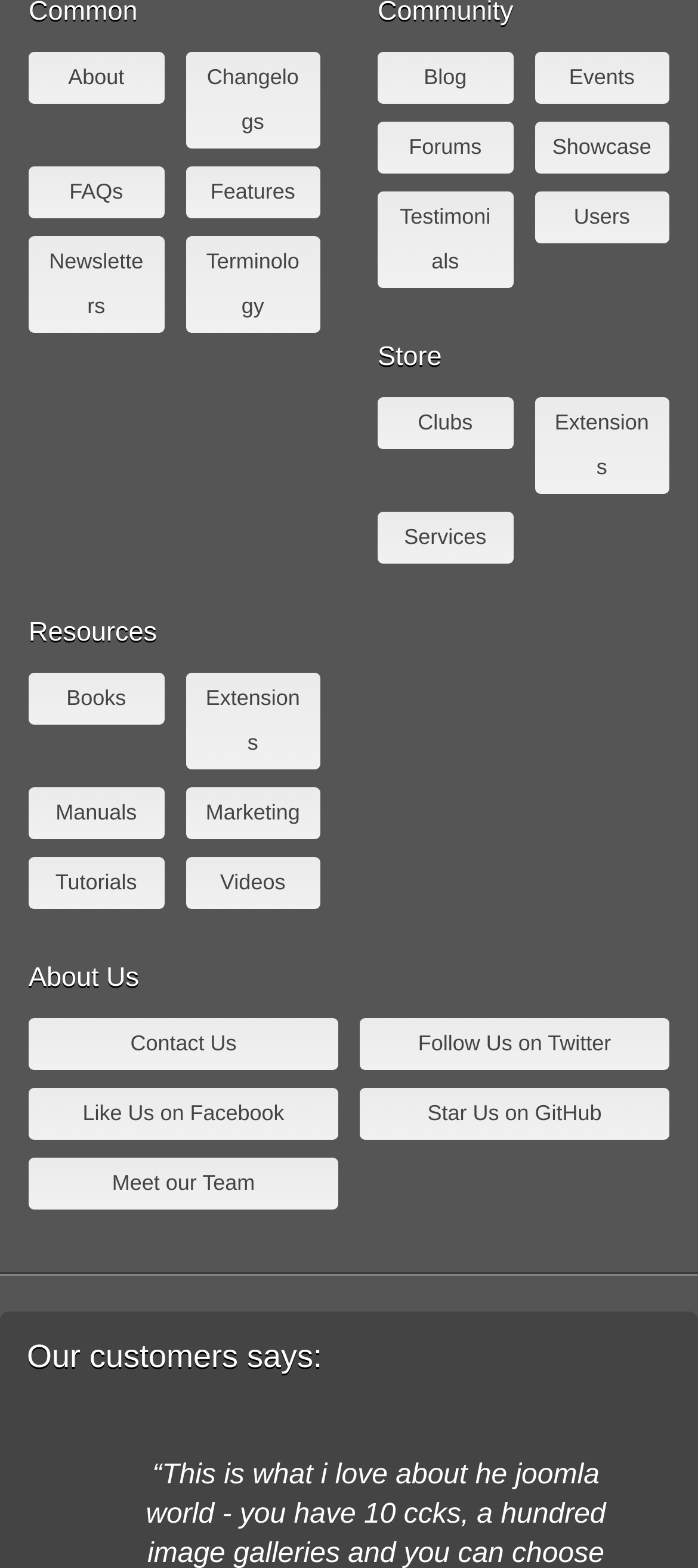Bounding box coordinates are given in the format (top-left x, top-left y, bottom-right x, bottom-right y). All values should be floating point numbers between 0 and 1. Provide the bounding box coordinate for the UI element described as: FAQs

[0.041, 0.106, 0.235, 0.139]